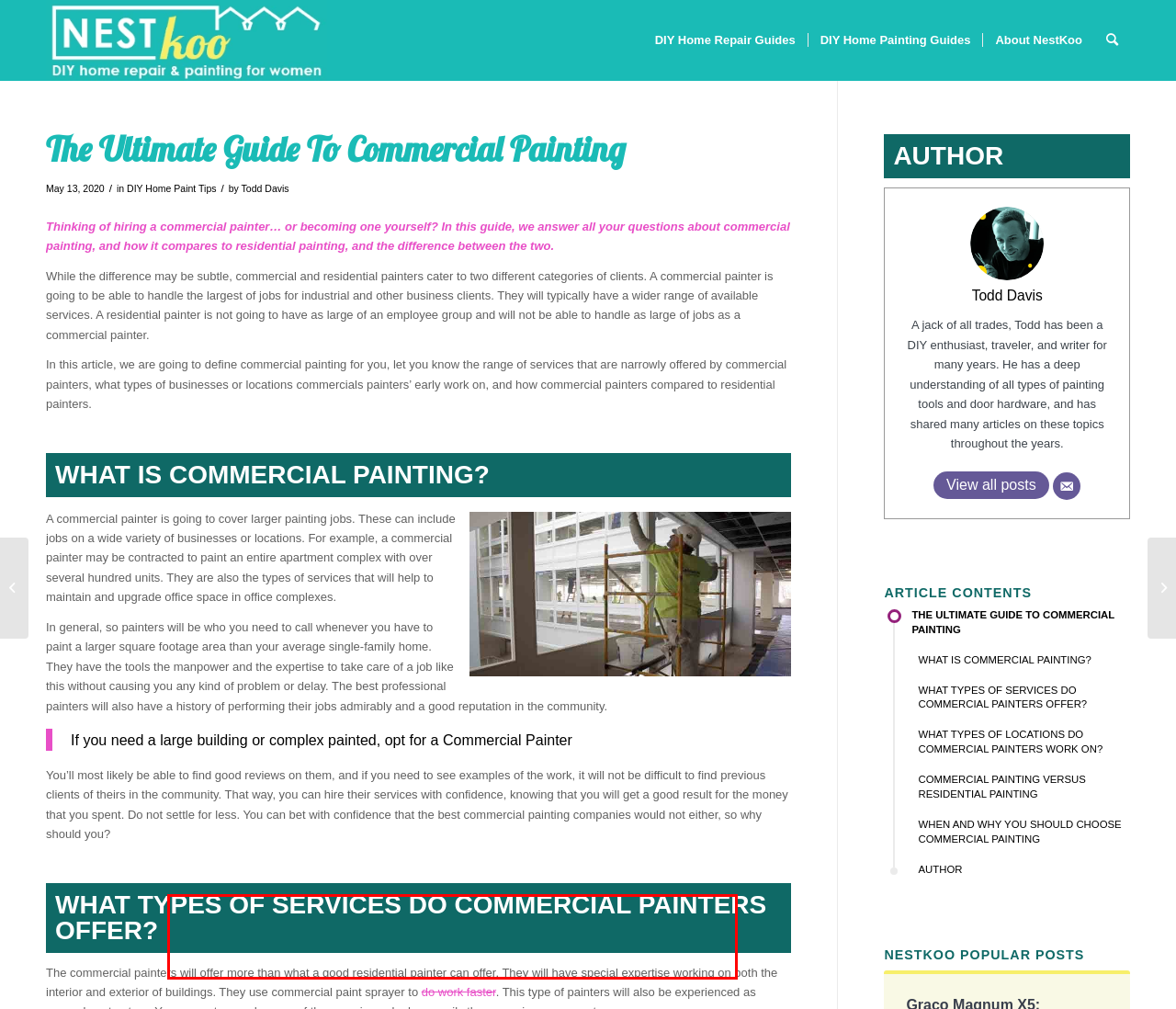There is a UI element on the webpage screenshot marked by a red bounding box. Extract and generate the text content from within this red box.

You’ll most likely be able to find good reviews on them, and if you need to see examples of the work, it will not be difficult to find previous clients of theirs in the community. That way, you can hire their services with confidence, knowing that you will get a good result for the money that you spent. Do not settle for less. You can bet with confidence that the best commercial painting companies would not either, so why should you?